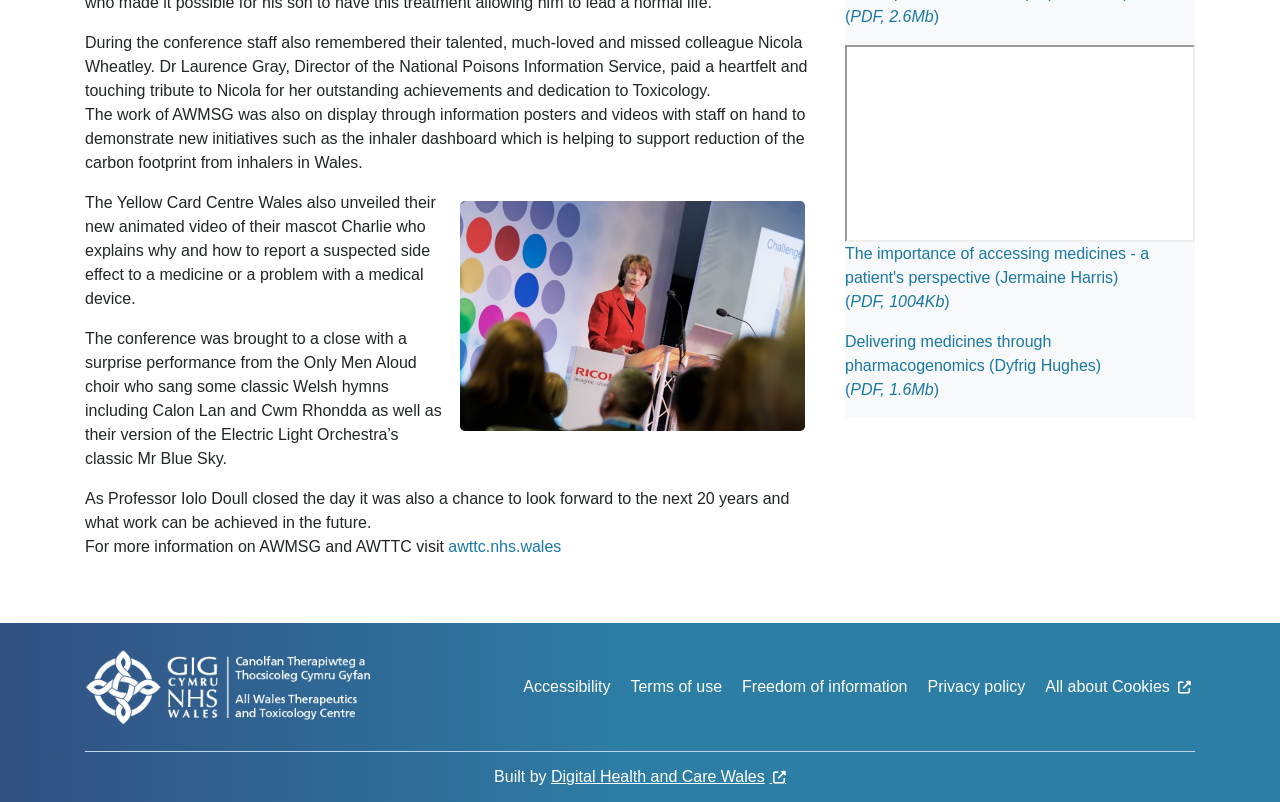What is the name of the choir that performed at the conference?
Look at the screenshot and give a one-word or phrase answer.

Only Men Aloud